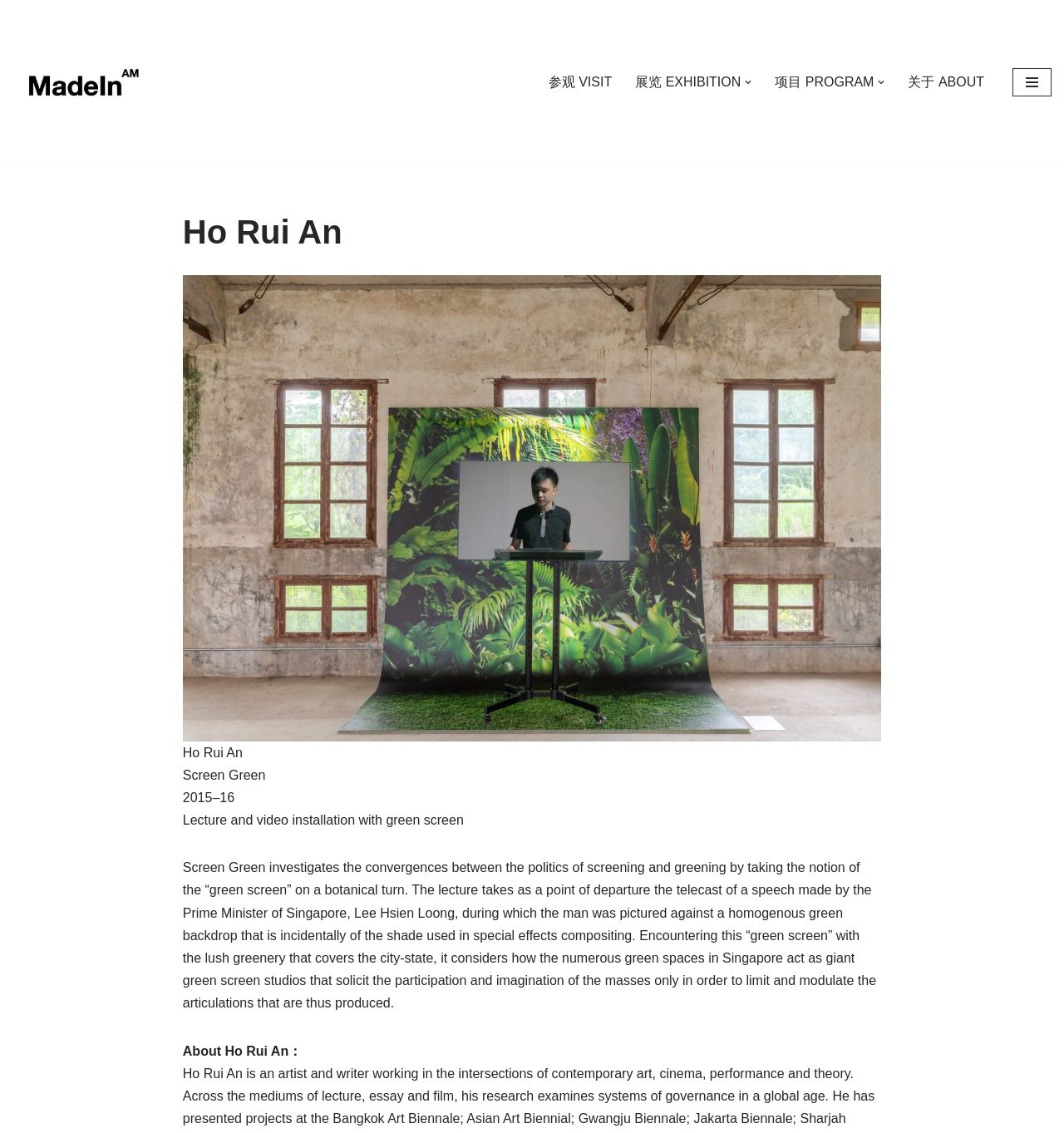Please predict the bounding box coordinates (top-left x, top-left y, bottom-right x, bottom-right y) for the UI element in the screenshot that fits the description: aria-label="madeinmuseum" title="← madeinmuseum"

[0.012, 0.013, 0.138, 0.131]